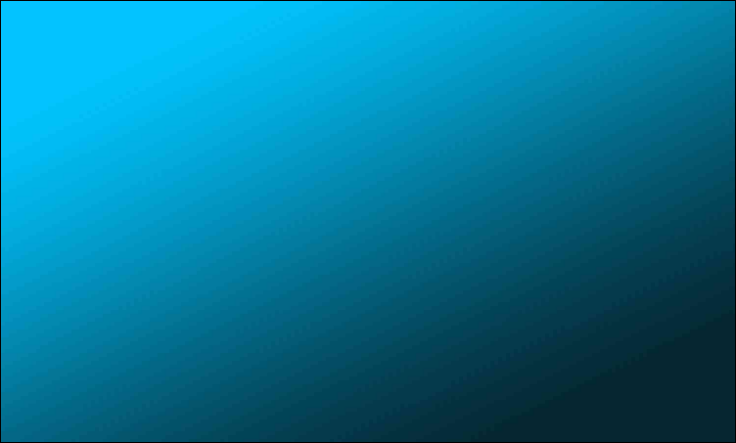Describe the image thoroughly.

The image features a posable lamp inspired by the iconic Piranha Plant from the Super Mario franchise. This playful and nostalgic design showcases the vibrant character, adding a fun decorative element to any gaming enthusiast's space. The lamp is designed for dynamic positioning, allowing users to adjust it to their preferred orientation. Accompanying the image is a reference to a similar version of the lamp available for purchase at GameStop, indicating its popularity and appeal among fans of the series. This lamp not only serves as practical lighting but also as a delightful piece of memorabilia for Super Mario lovers.